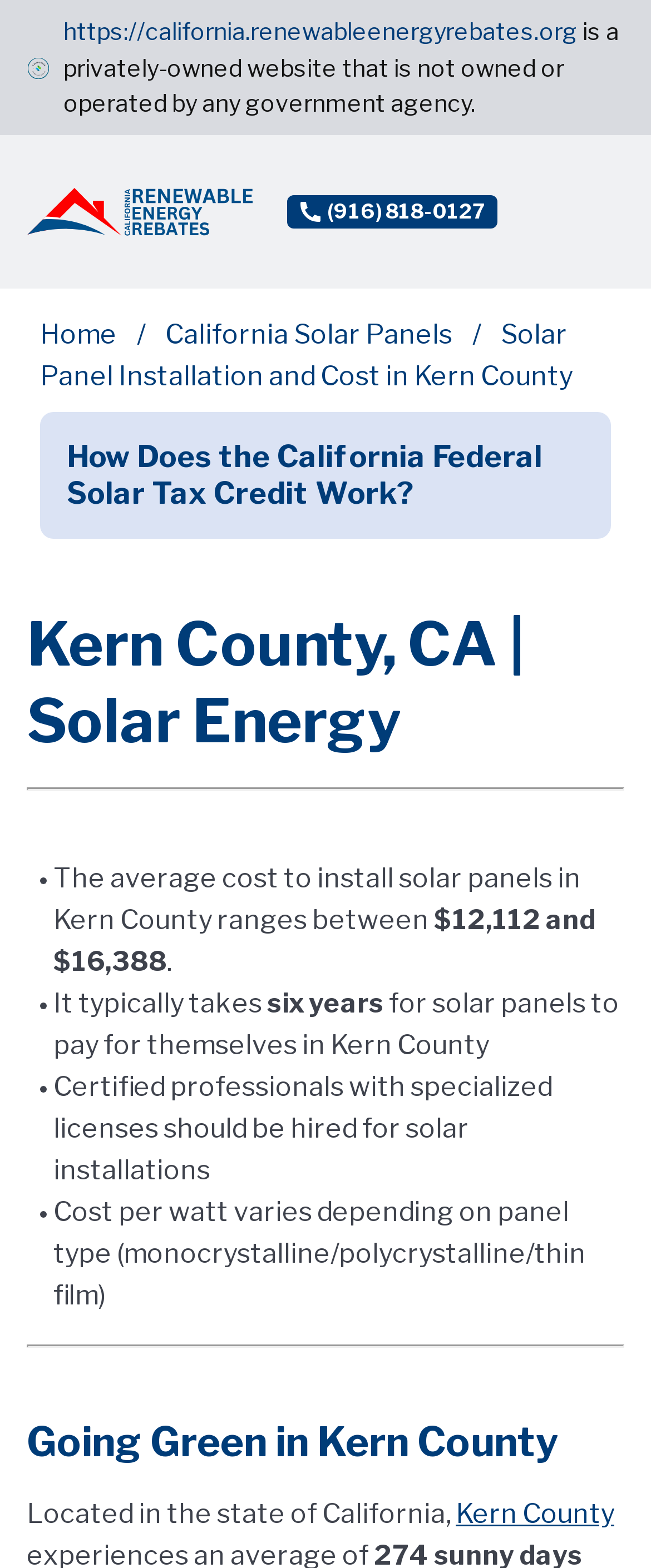Using the given description, provide the bounding box coordinates formatted as (top-left x, top-left y, bottom-right x, bottom-right y), with all values being floating point numbers between 0 and 1. Description: (916) 818-0127

[0.441, 0.125, 0.764, 0.146]